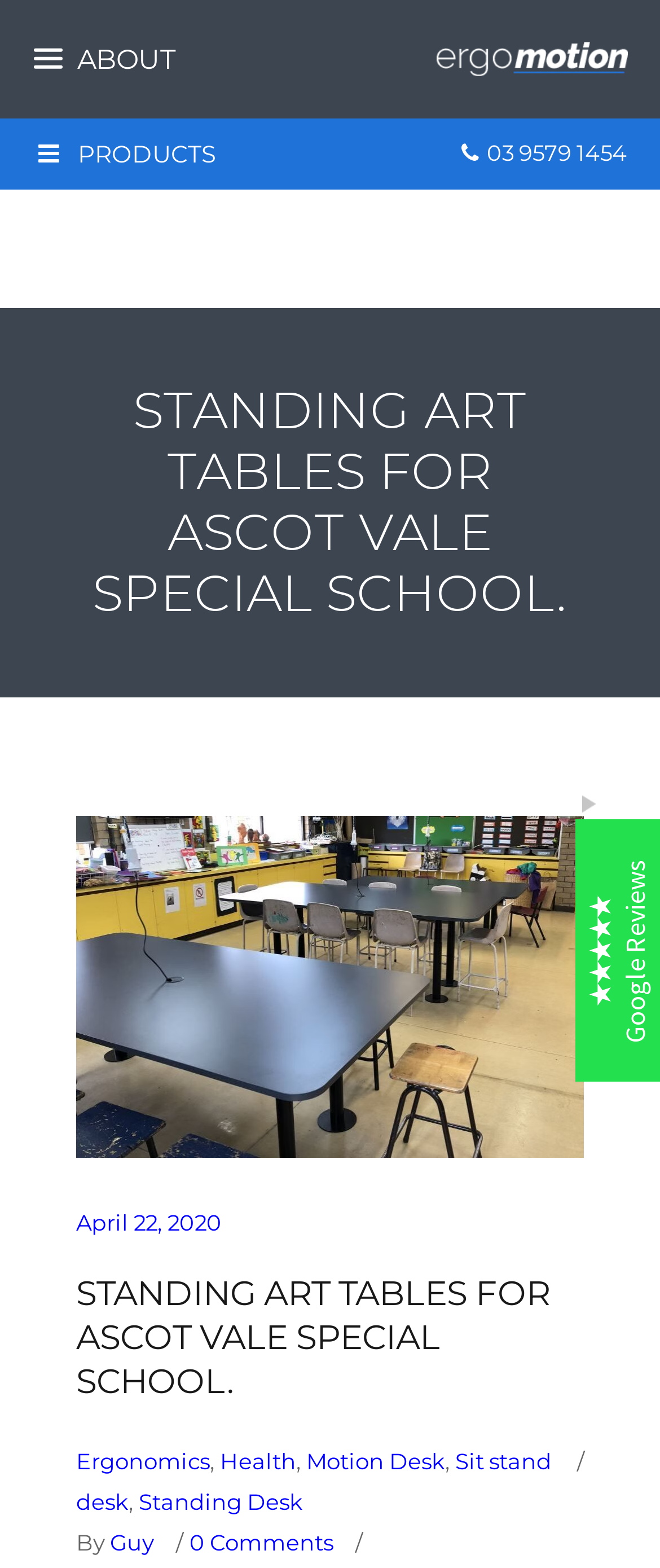What is the topic of the article?
Please provide a detailed answer to the question.

Although the webpage's main topic is standing art tables, the article also touches on the topic of ergonomics, as evident from the link 'Ergonomics' located near the bottom of the page.